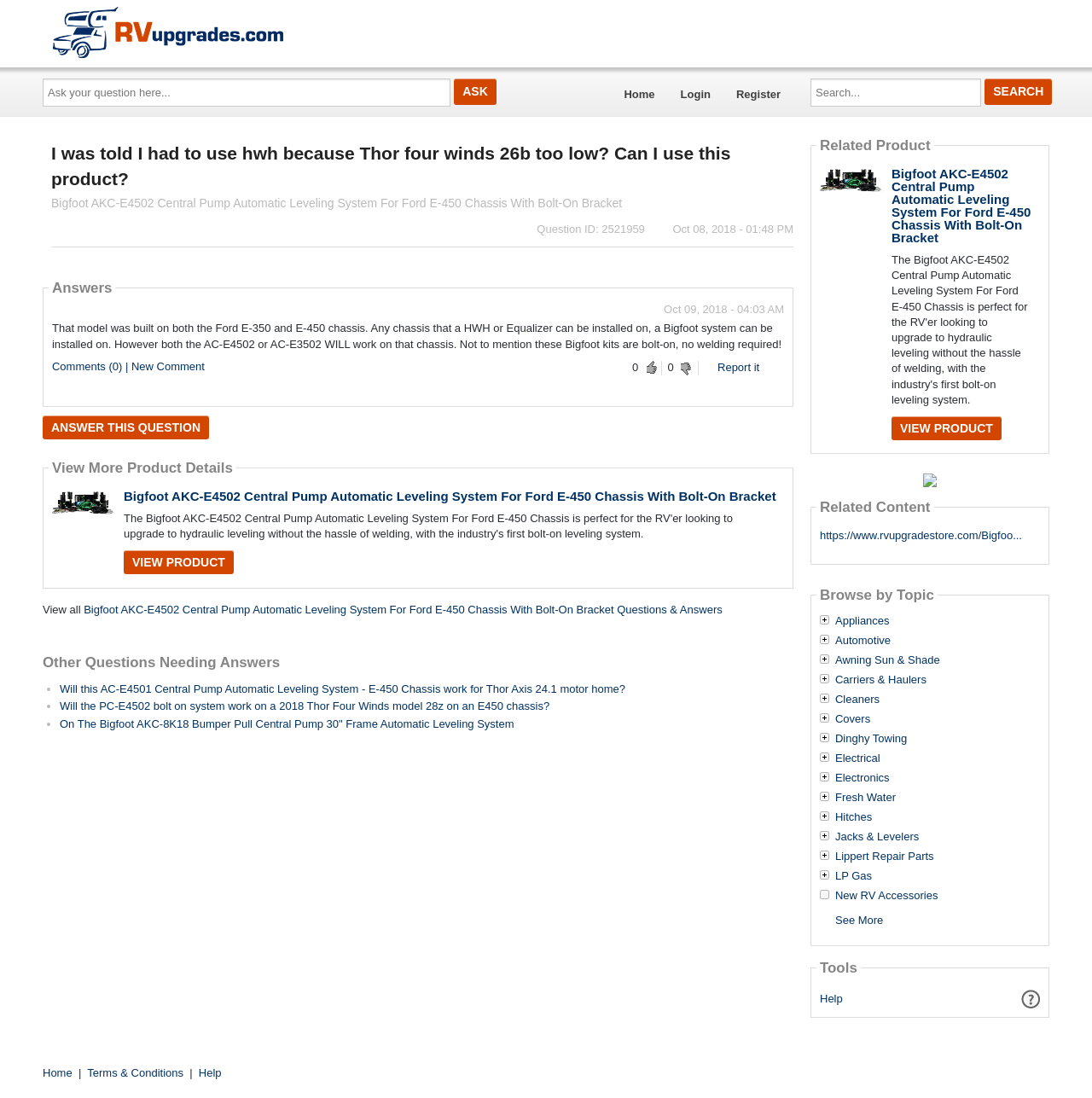Identify the bounding box coordinates for the UI element described as: "Awning Sun & Shade". The coordinates should be provided as four floats between 0 and 1: [left, top, right, bottom].

[0.765, 0.596, 0.861, 0.607]